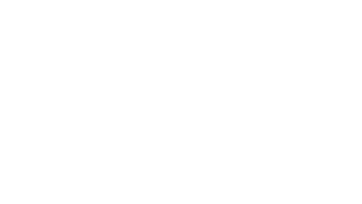Give a short answer using one word or phrase for the question:
How many arm styles are available for the sofa?

2